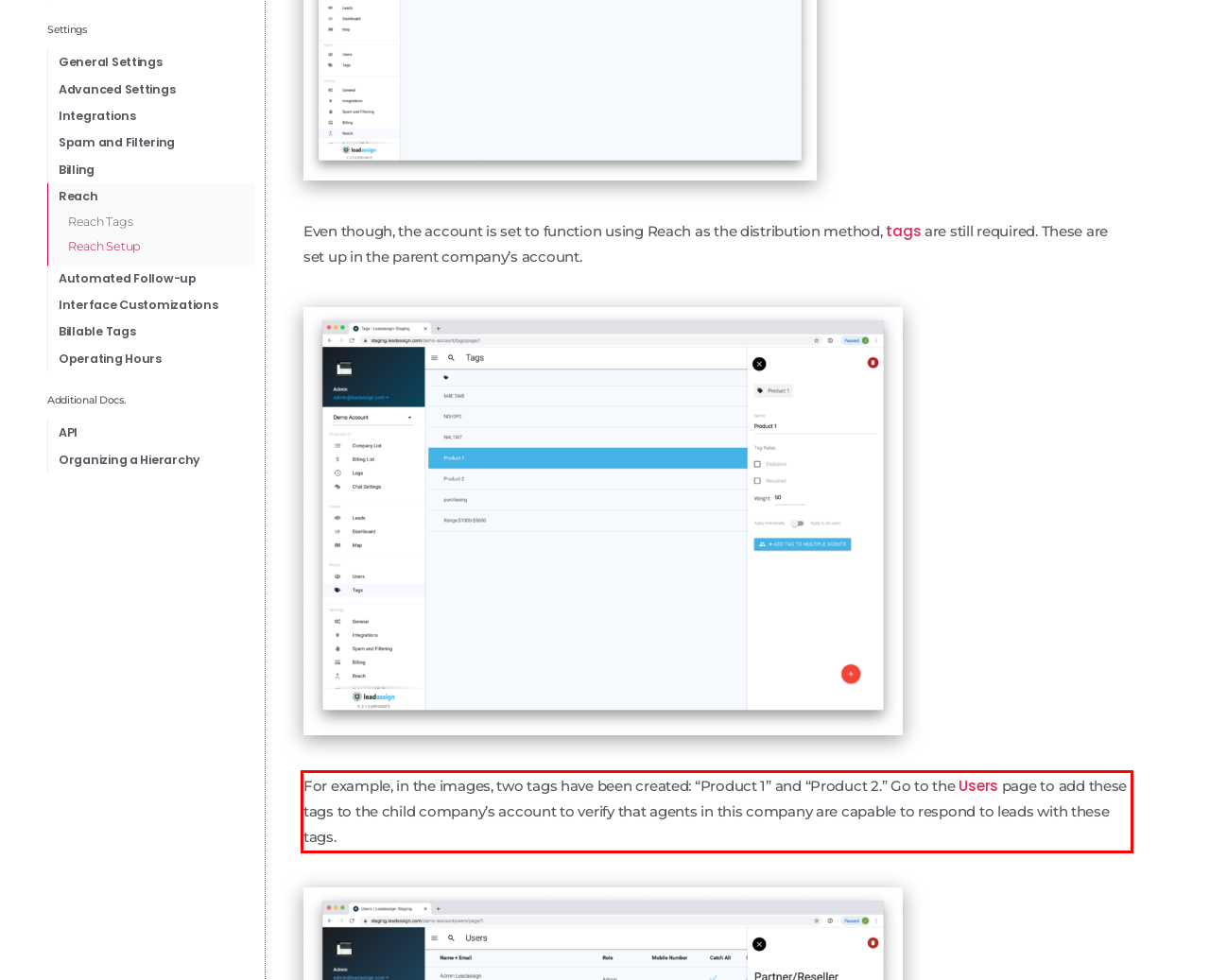You are given a webpage screenshot with a red bounding box around a UI element. Extract and generate the text inside this red bounding box.

For example, in the images, two tags have been created: “Product 1” and “Product 2.” Go to the Users page to add these tags to the child company’s account to verify that agents in this company are capable to respond to leads with these tags.